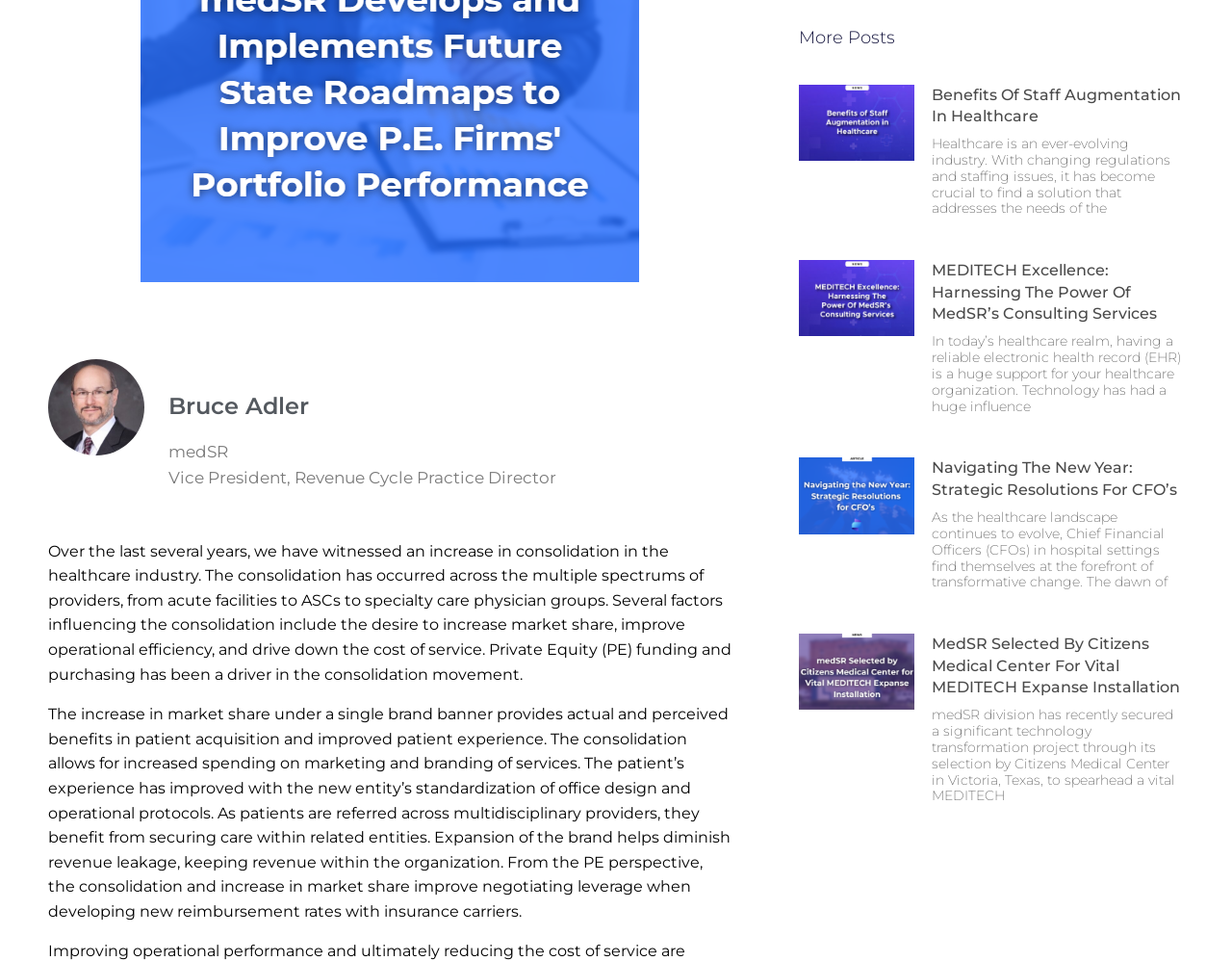Determine the bounding box coordinates for the UI element matching this description: "parent_node: Bruce Adler".

[0.039, 0.374, 0.117, 0.482]